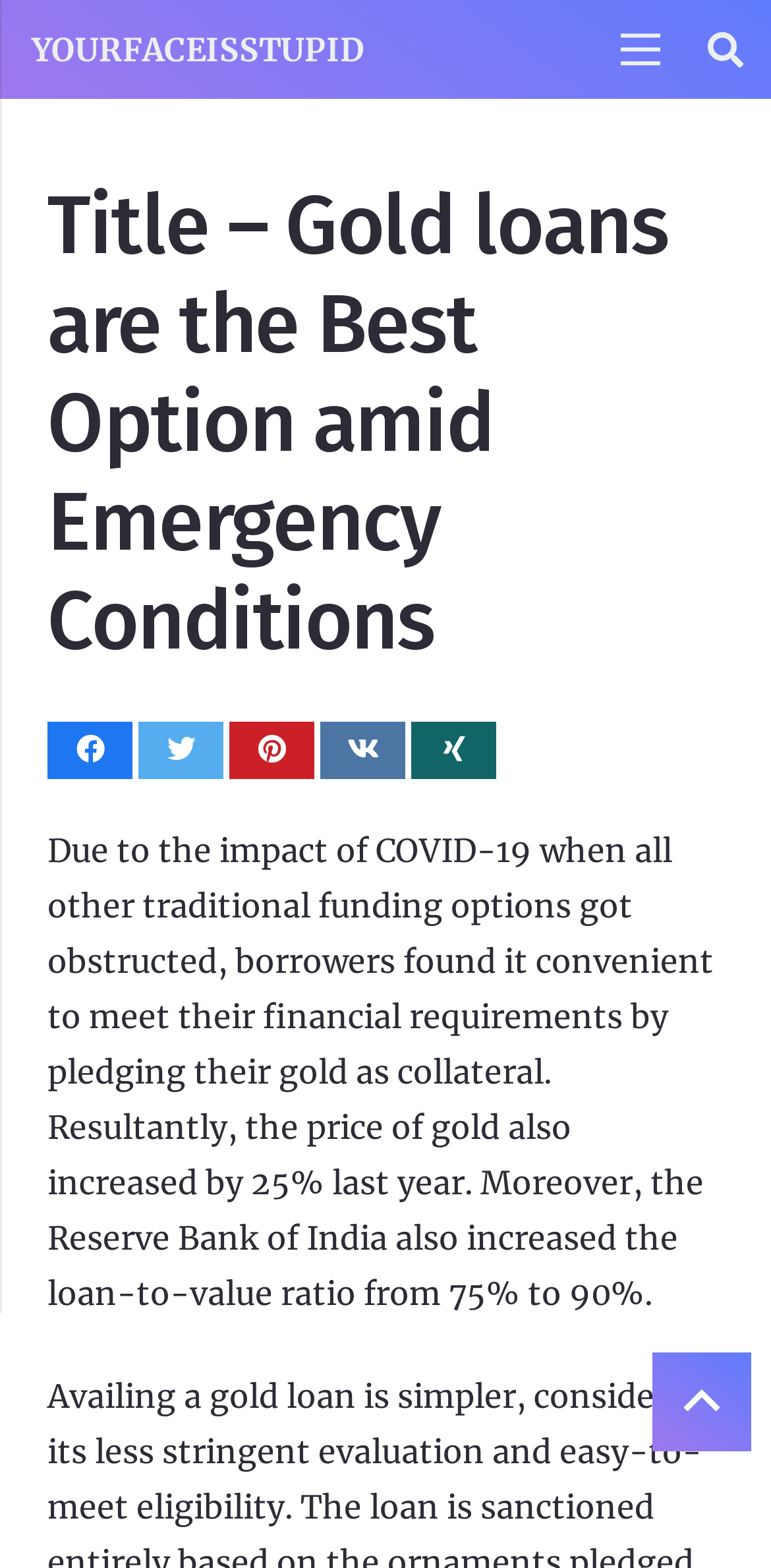Identify the bounding box coordinates for the region of the element that should be clicked to carry out the instruction: "Tweet this article". The bounding box coordinates should be four float numbers between 0 and 1, i.e., [left, top, right, bottom].

[0.18, 0.46, 0.29, 0.497]